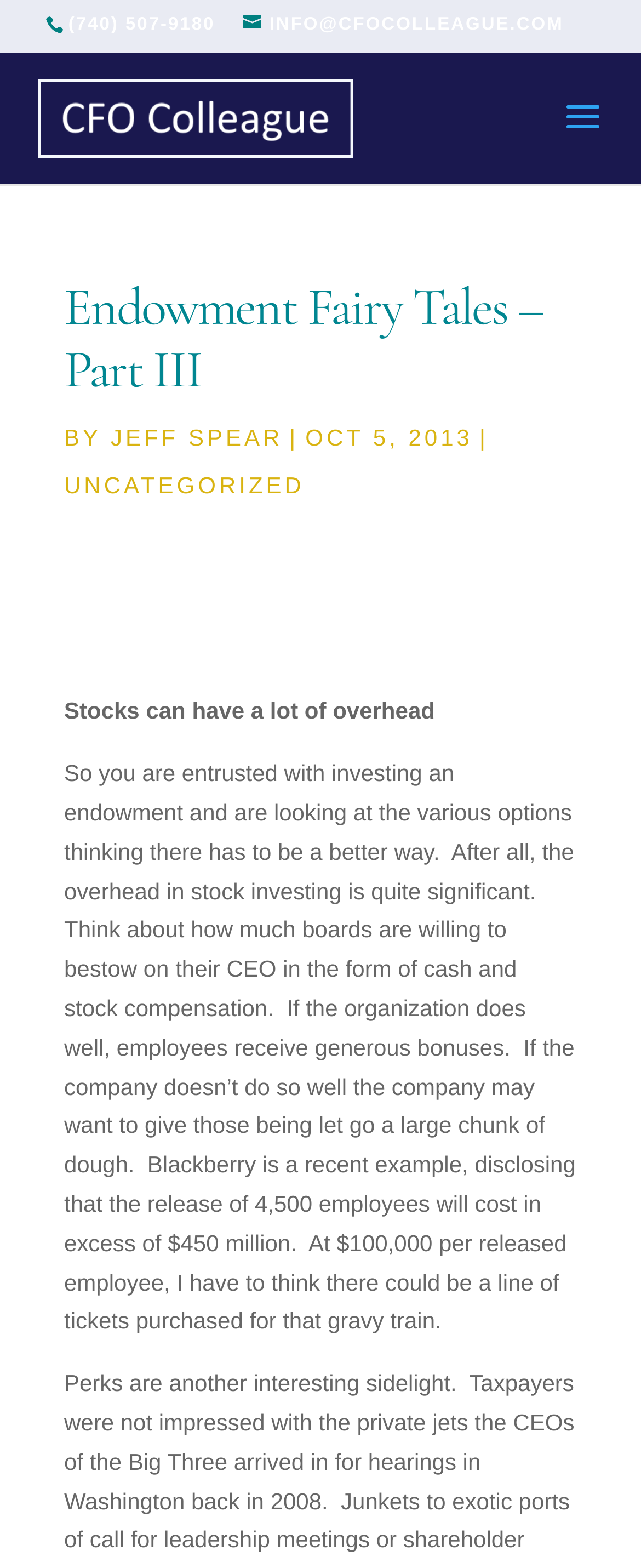Please extract the primary headline from the webpage.

Endowment Fairy Tales – Part III